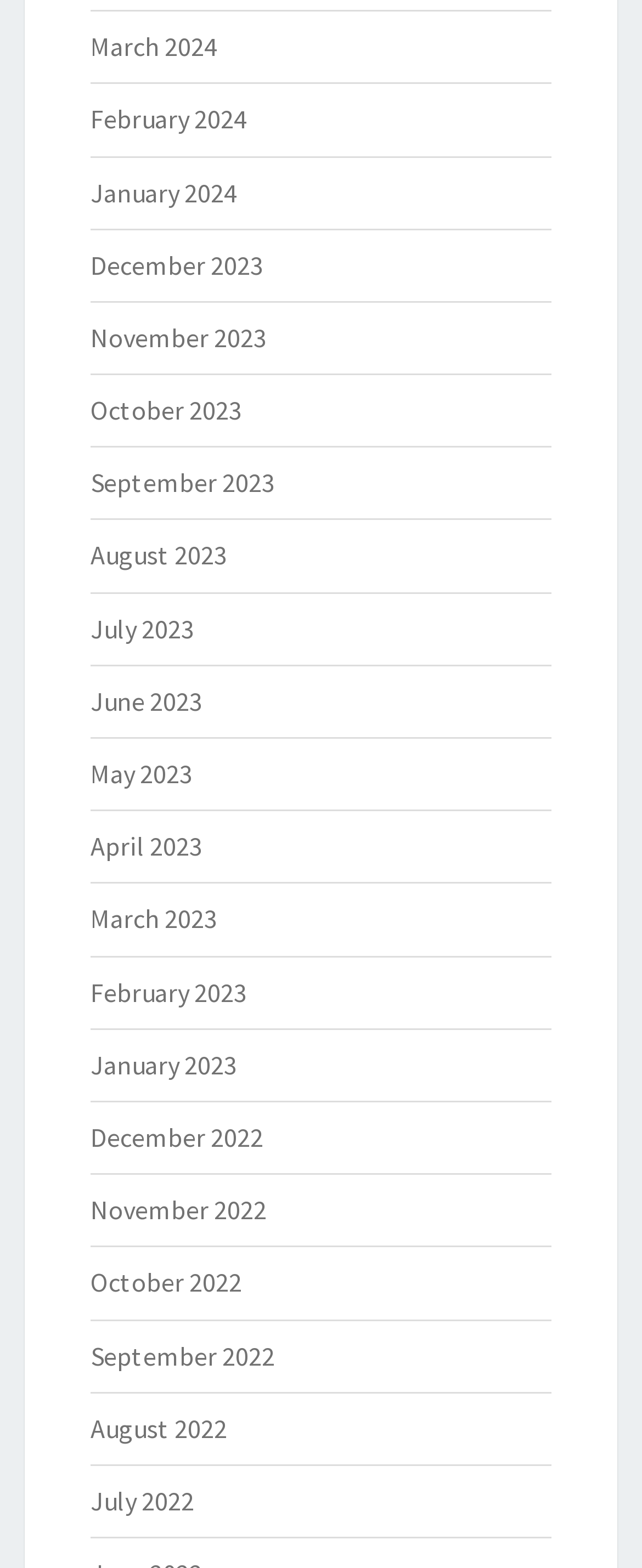Determine the bounding box coordinates of the region to click in order to accomplish the following instruction: "go to February 2023". Provide the coordinates as four float numbers between 0 and 1, specifically [left, top, right, bottom].

[0.141, 0.622, 0.385, 0.643]